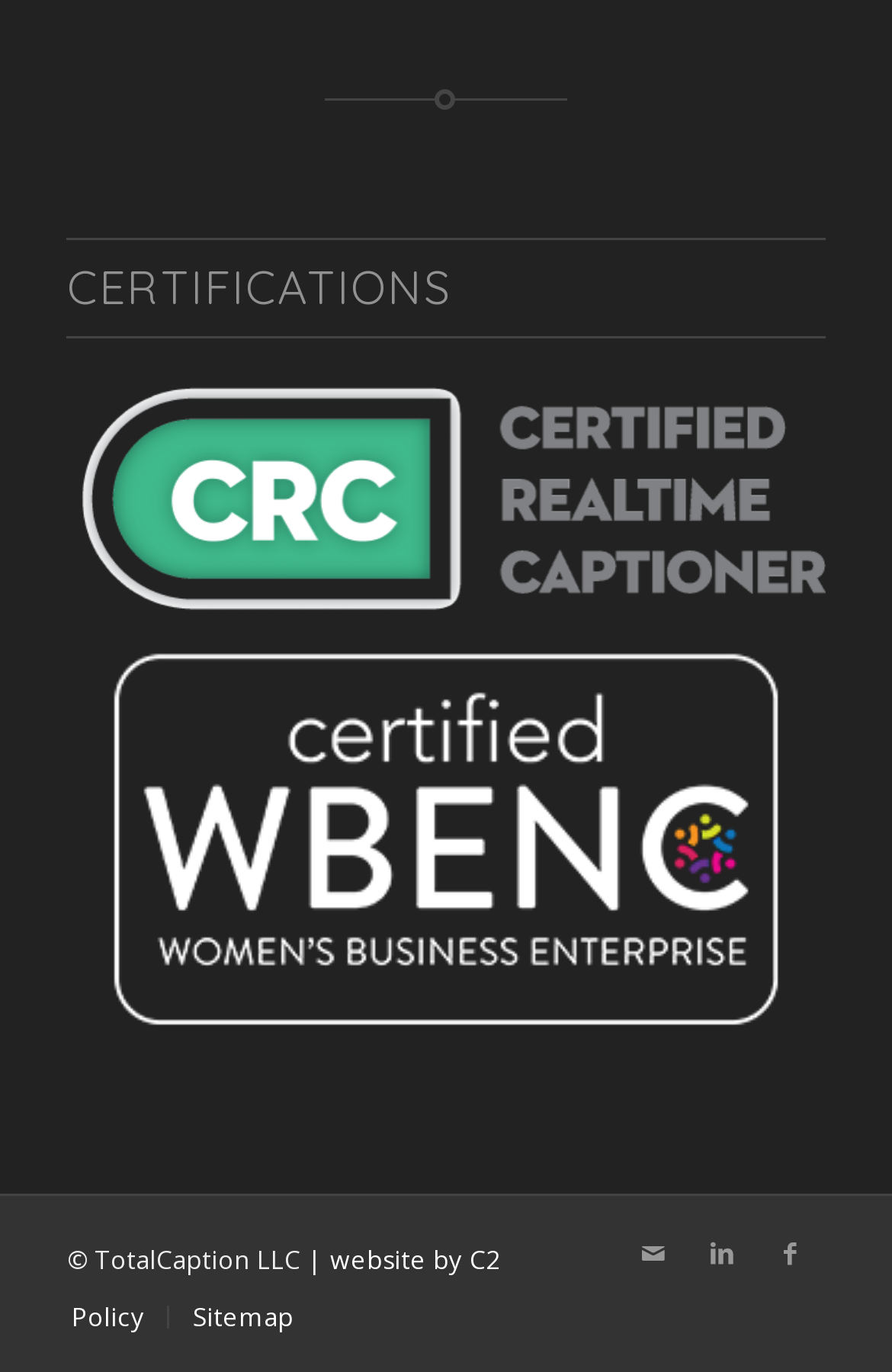How many social media links are present?
Based on the image, give a one-word or short phrase answer.

3